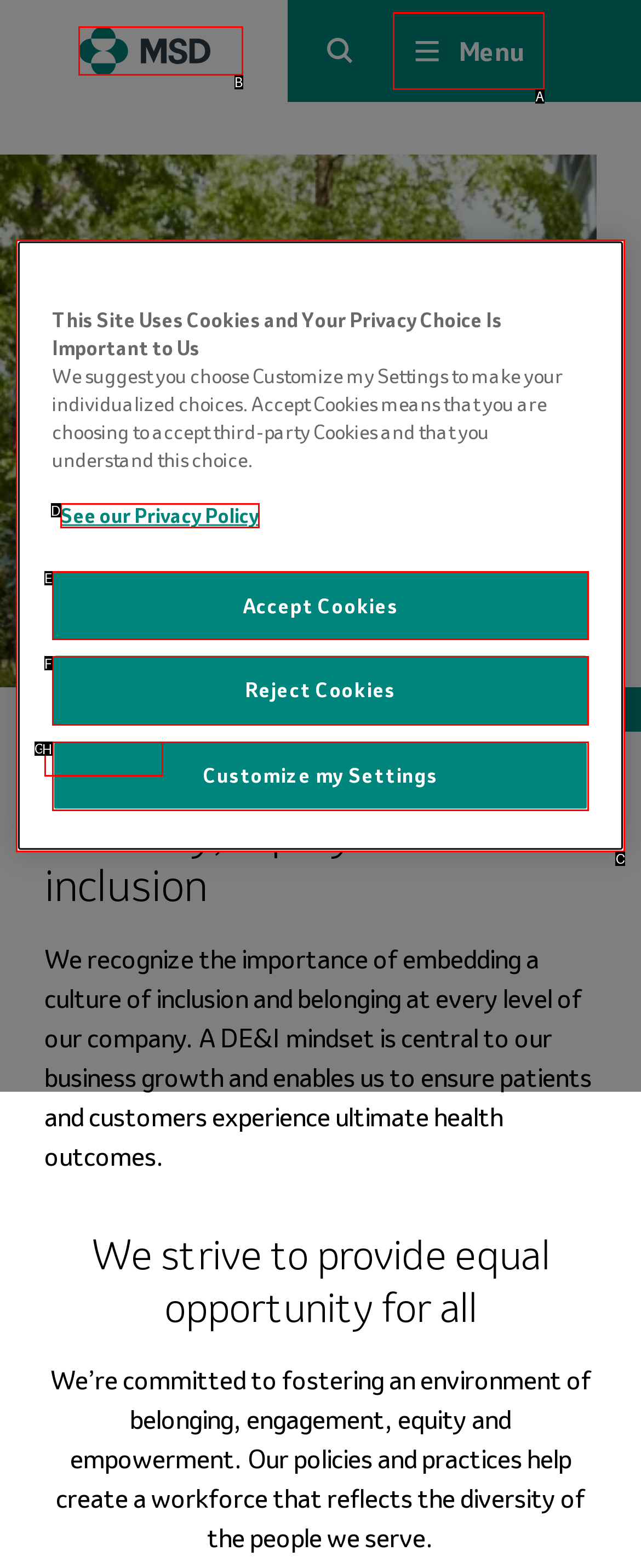Given the task: Click the site logo, tell me which HTML element to click on.
Answer with the letter of the correct option from the given choices.

B